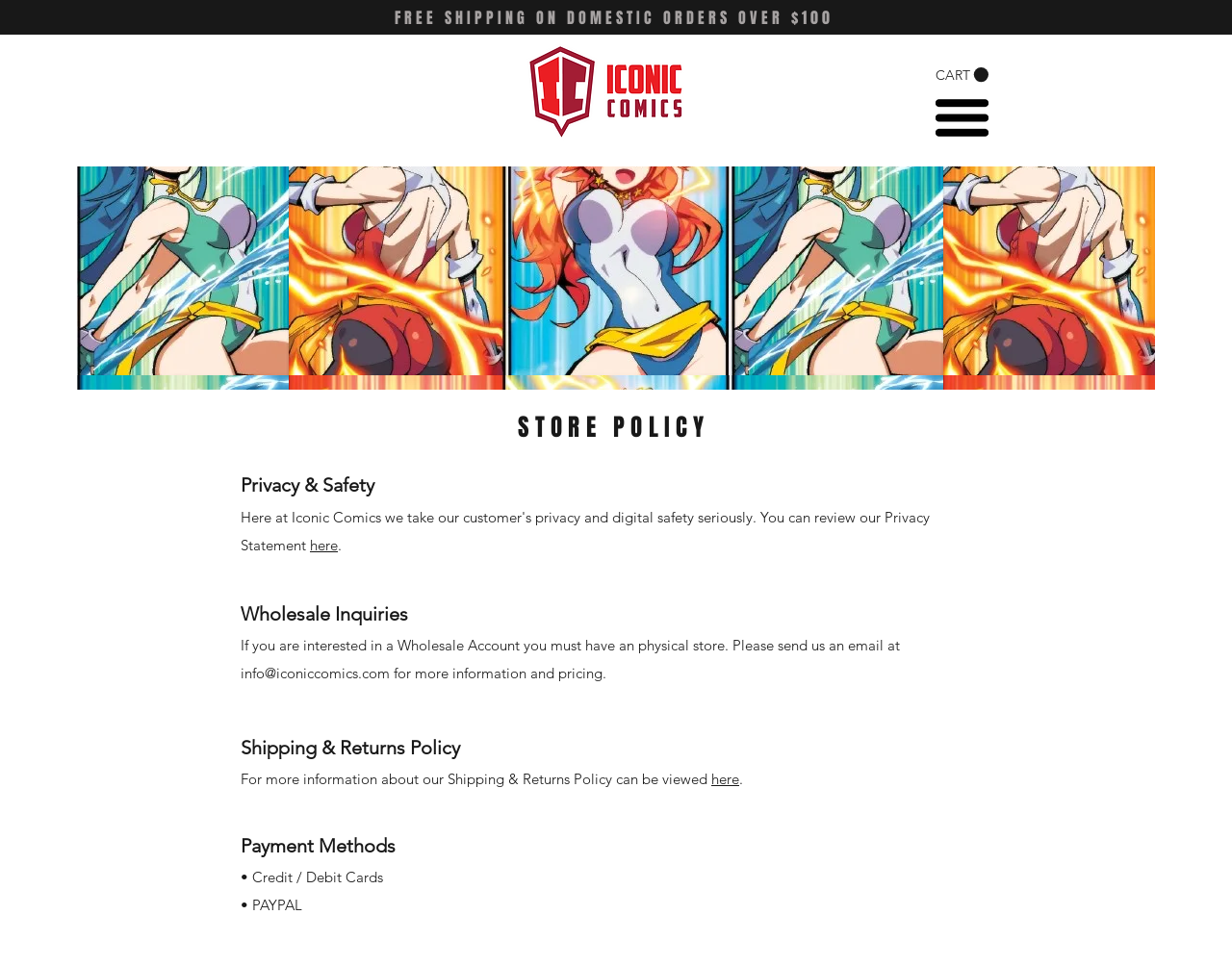Predict the bounding box of the UI element based on the description: "Libya Hosts 500,000 Sudanese Refugees". The coordinates should be four float numbers between 0 and 1, formatted as [left, top, right, bottom].

None